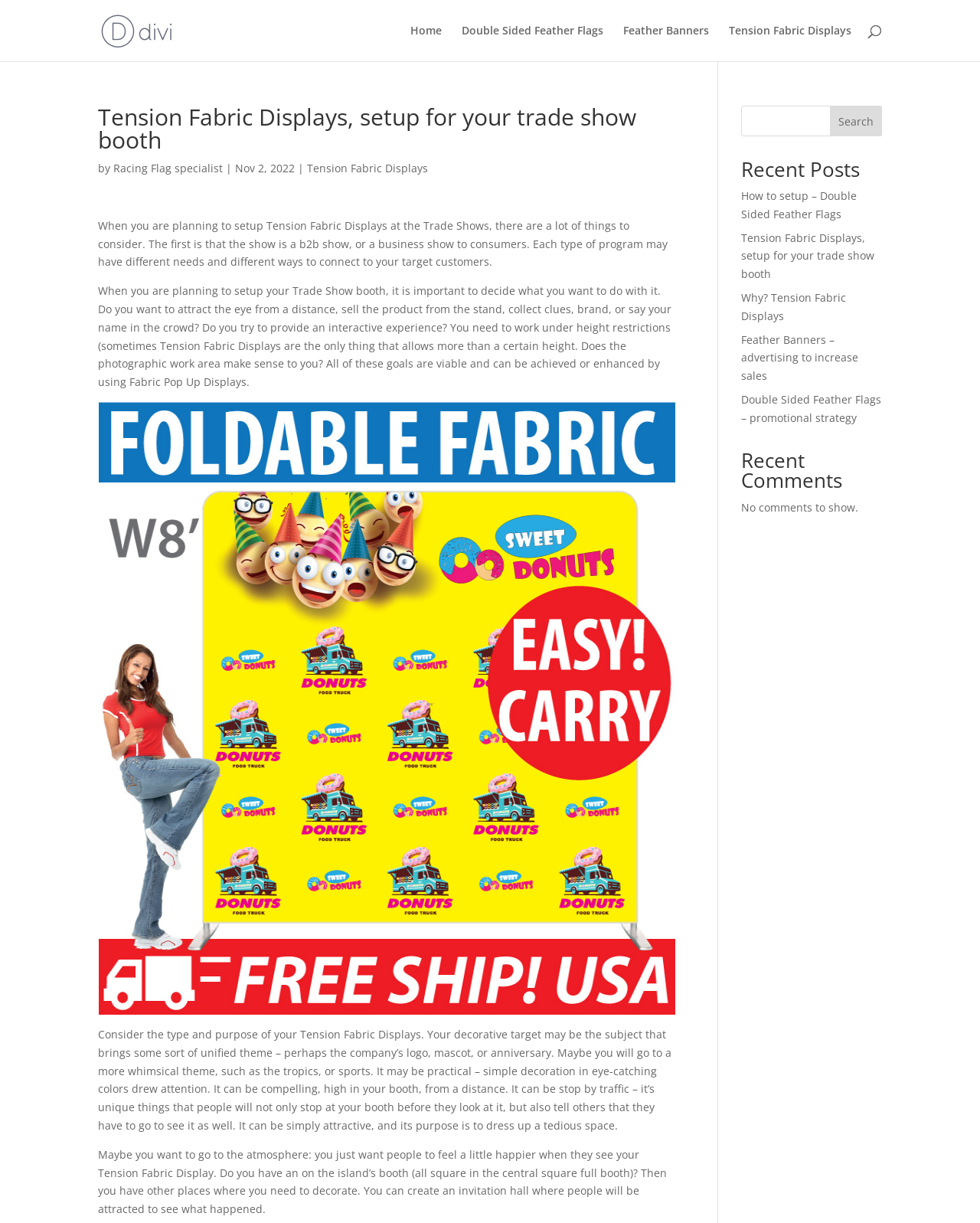Find the bounding box coordinates of the clickable area that will achieve the following instruction: "View 'Double Sided Feather Flags'".

[0.471, 0.021, 0.616, 0.05]